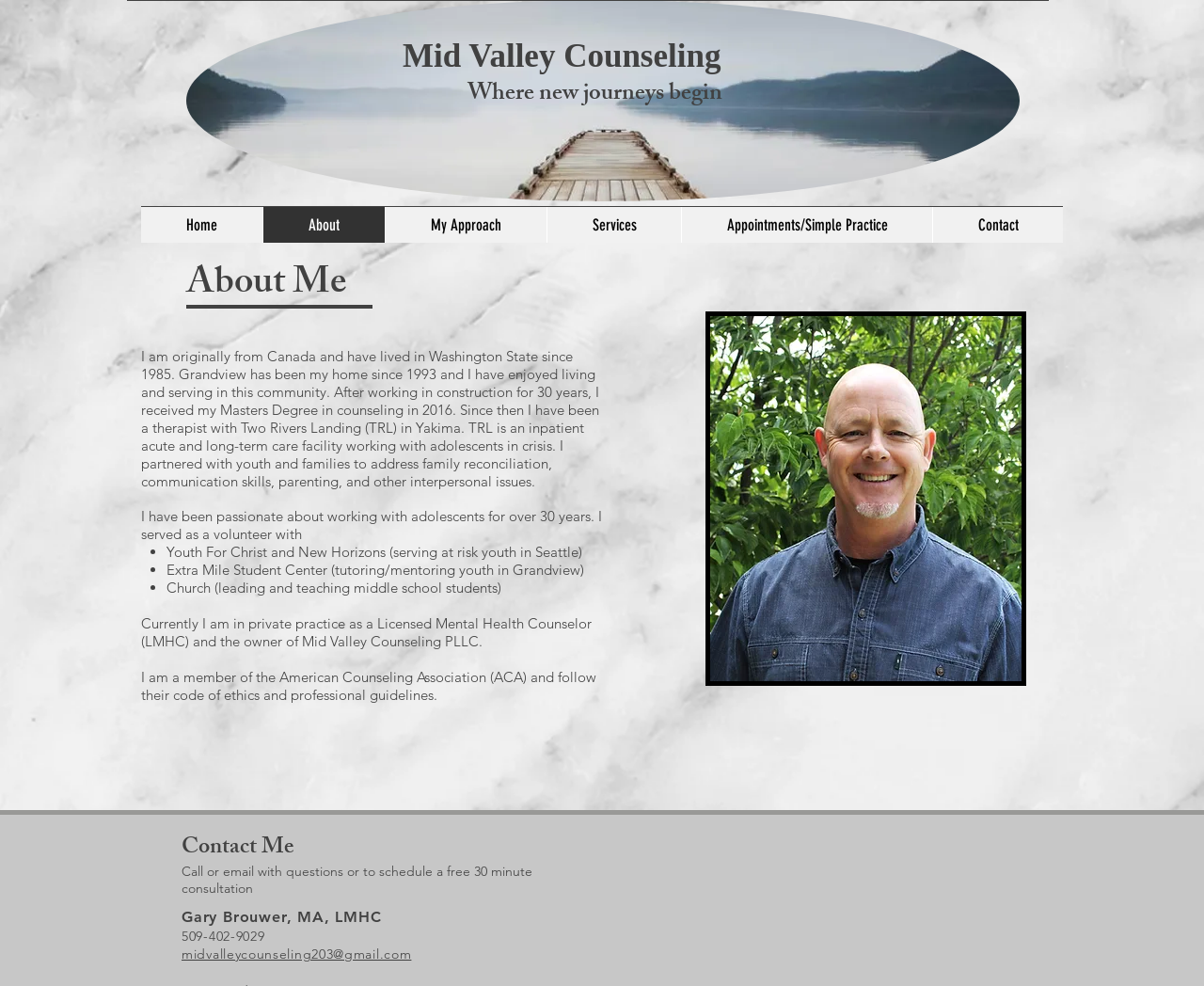Determine the coordinates of the bounding box for the clickable area needed to execute this instruction: "Call the phone number".

[0.151, 0.94, 0.22, 0.958]